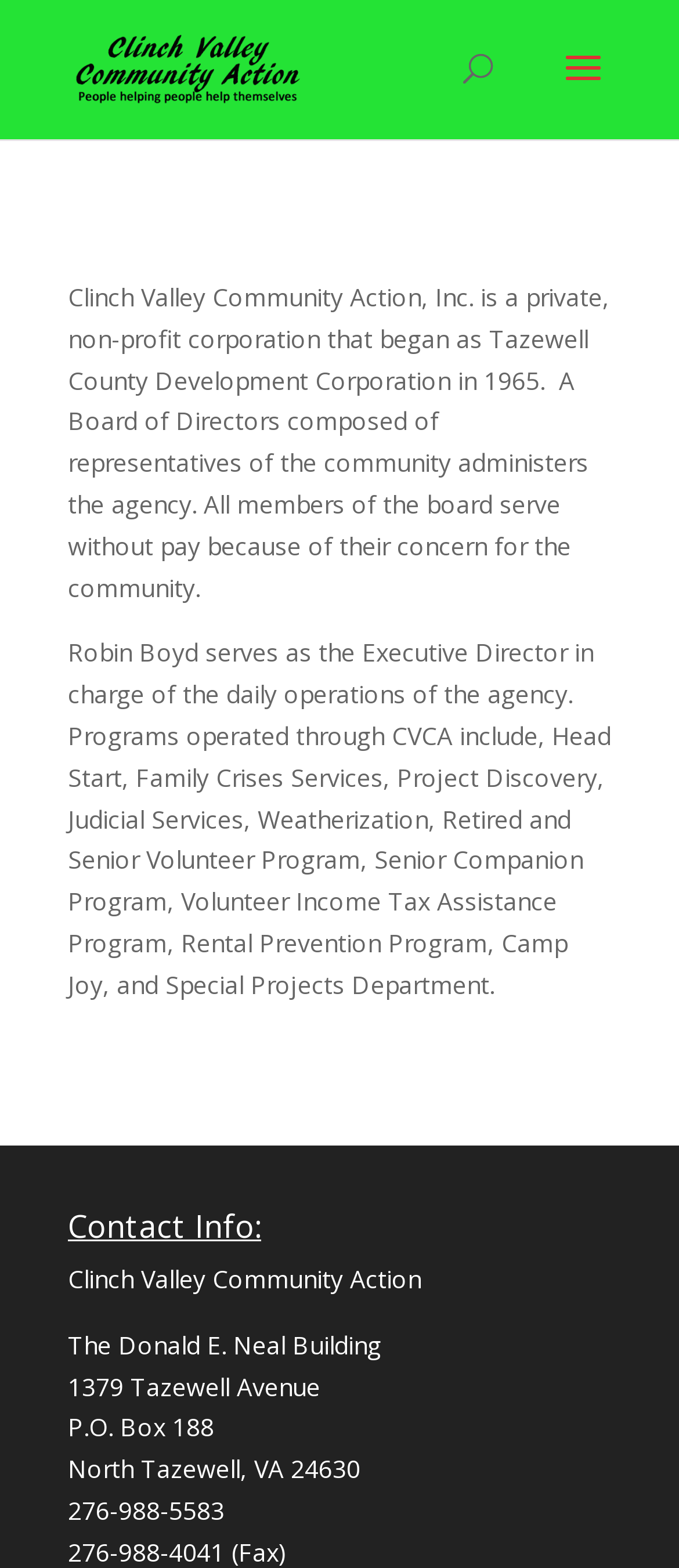What type of organization is Clinch Valley Community Action?
Look at the image and answer the question using a single word or phrase.

Non-profit corporation